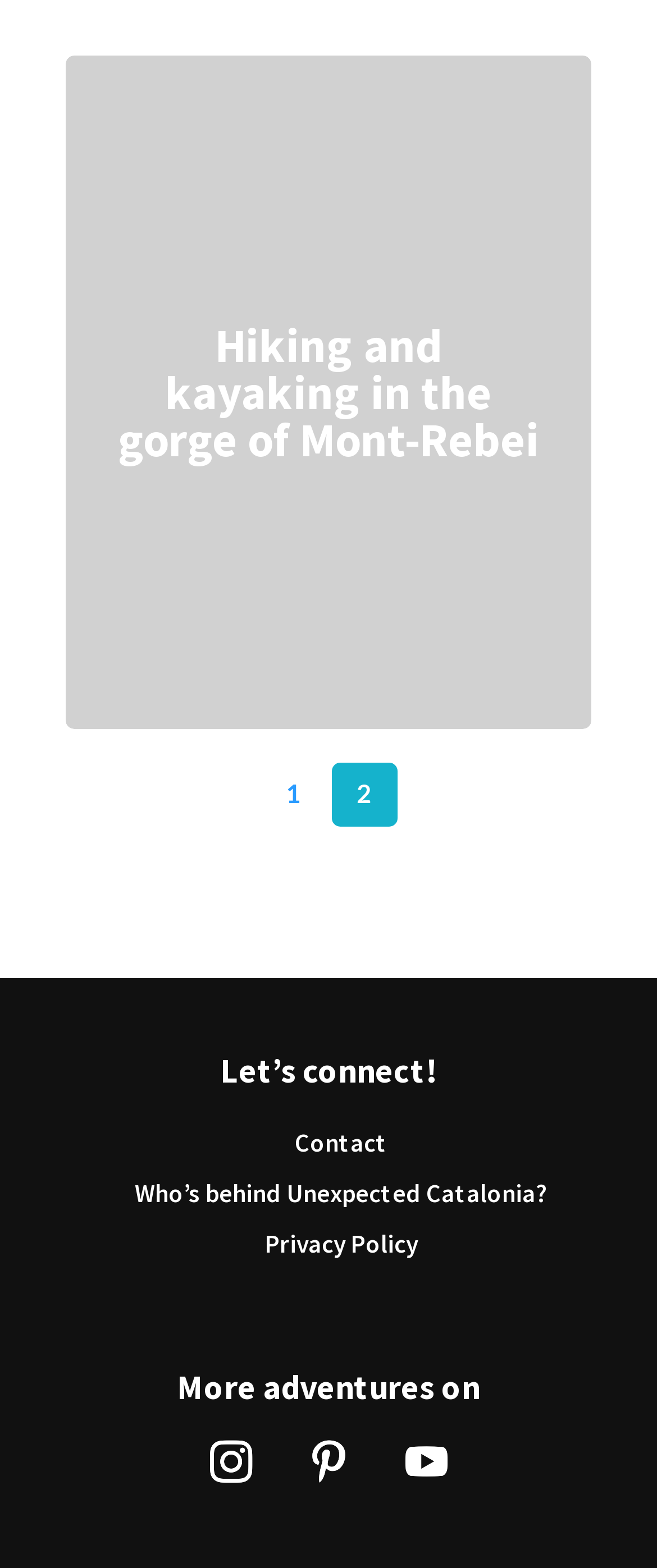Based on the image, give a detailed response to the question: What is the last section of the webpage about?

By analyzing the webpage, I found a heading 'More adventures on' which suggests that the last section of the webpage is about more adventures.